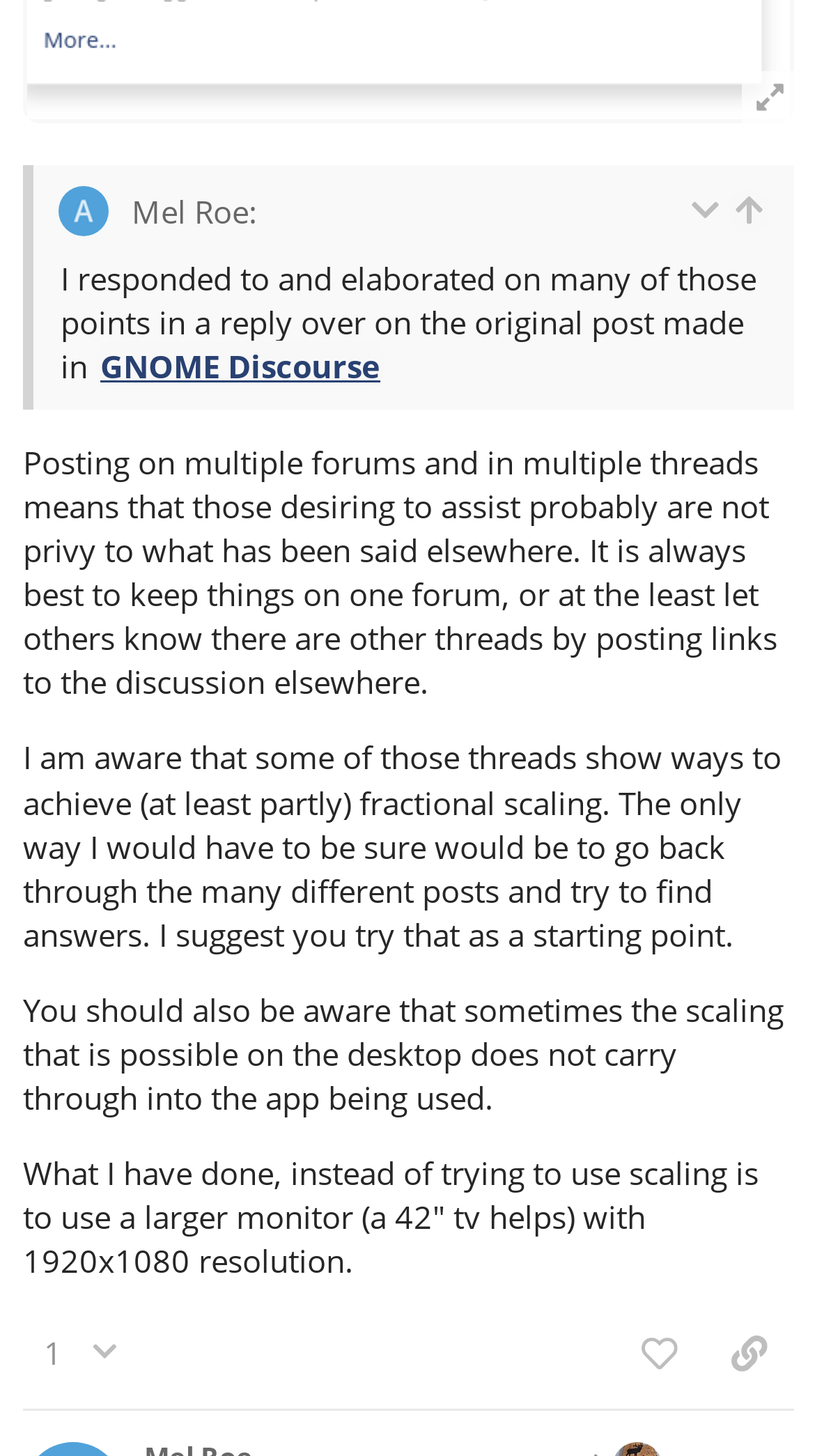Please determine the bounding box coordinates of the clickable area required to carry out the following instruction: "Click the 'copy a link to this post to clipboard' button". The coordinates must be four float numbers between 0 and 1, represented as [left, top, right, bottom].

[0.864, 0.048, 0.974, 0.101]